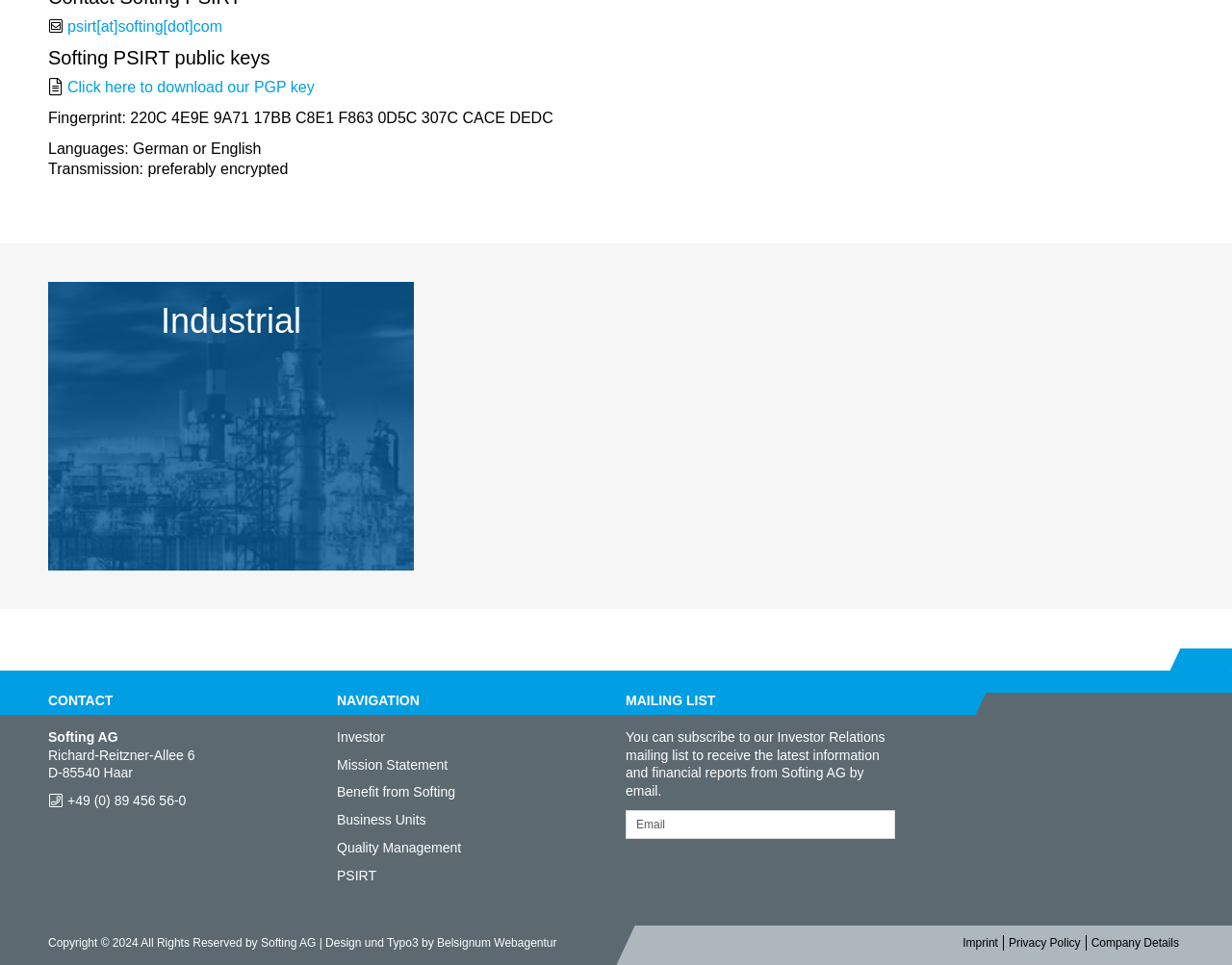Locate the bounding box coordinates of the area you need to click to fulfill this instruction: 'Go to the Investor page'. The coordinates must be in the form of four float numbers ranging from 0 to 1: [left, top, right, bottom].

[0.273, 0.755, 0.312, 0.771]